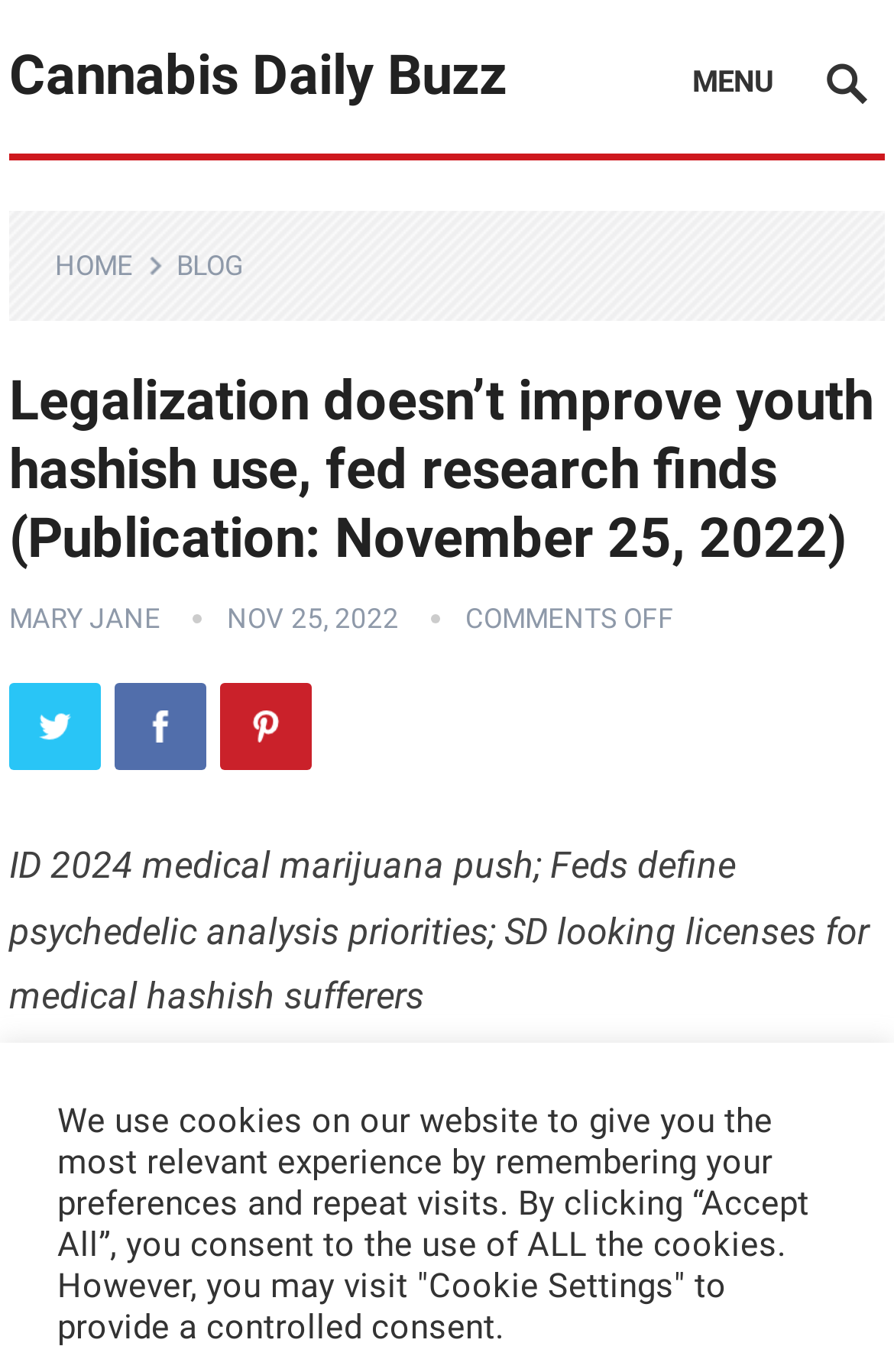How many social media links are available?
Based on the screenshot, respond with a single word or phrase.

3